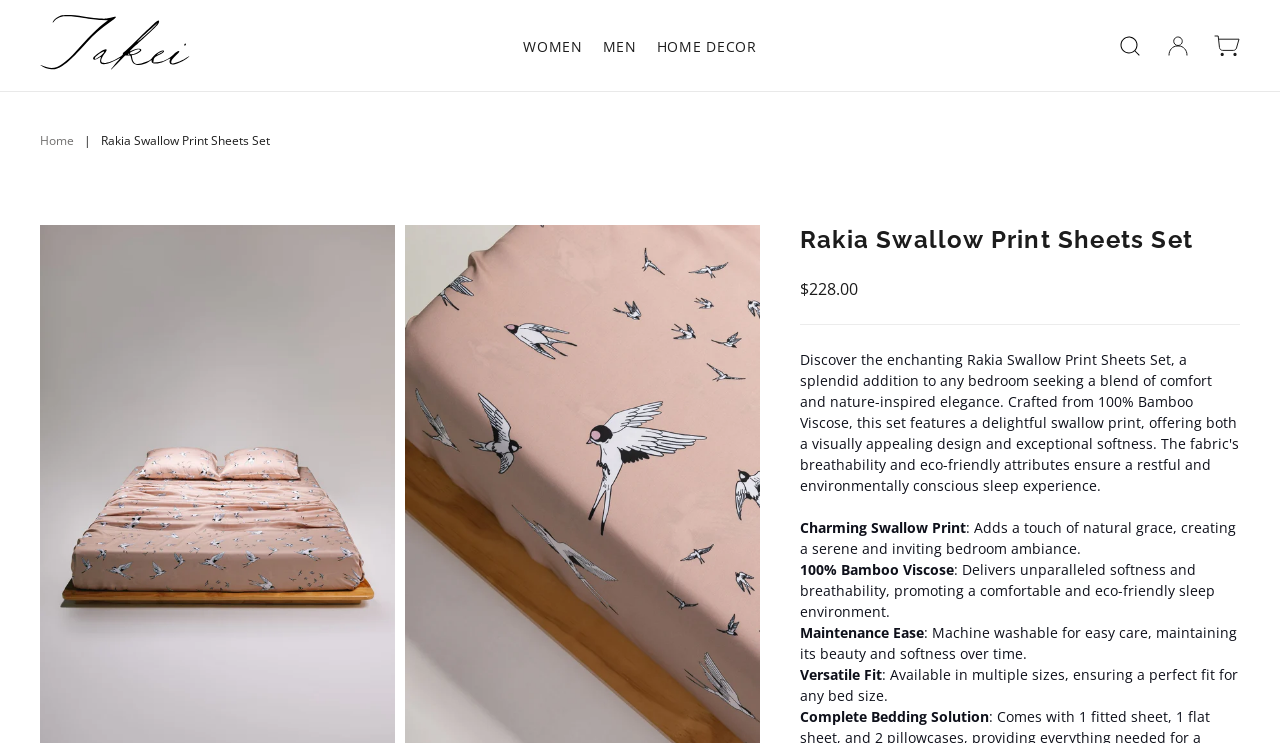What is the material of the sheets?
Please craft a detailed and exhaustive response to the question.

The material of the sheets can be found in the StaticText element with the text '100% Bamboo Viscose' located at [0.625, 0.754, 0.745, 0.78]. This indicates that the sheets are made of 100% bamboo viscose, which is a type of eco-friendly material.